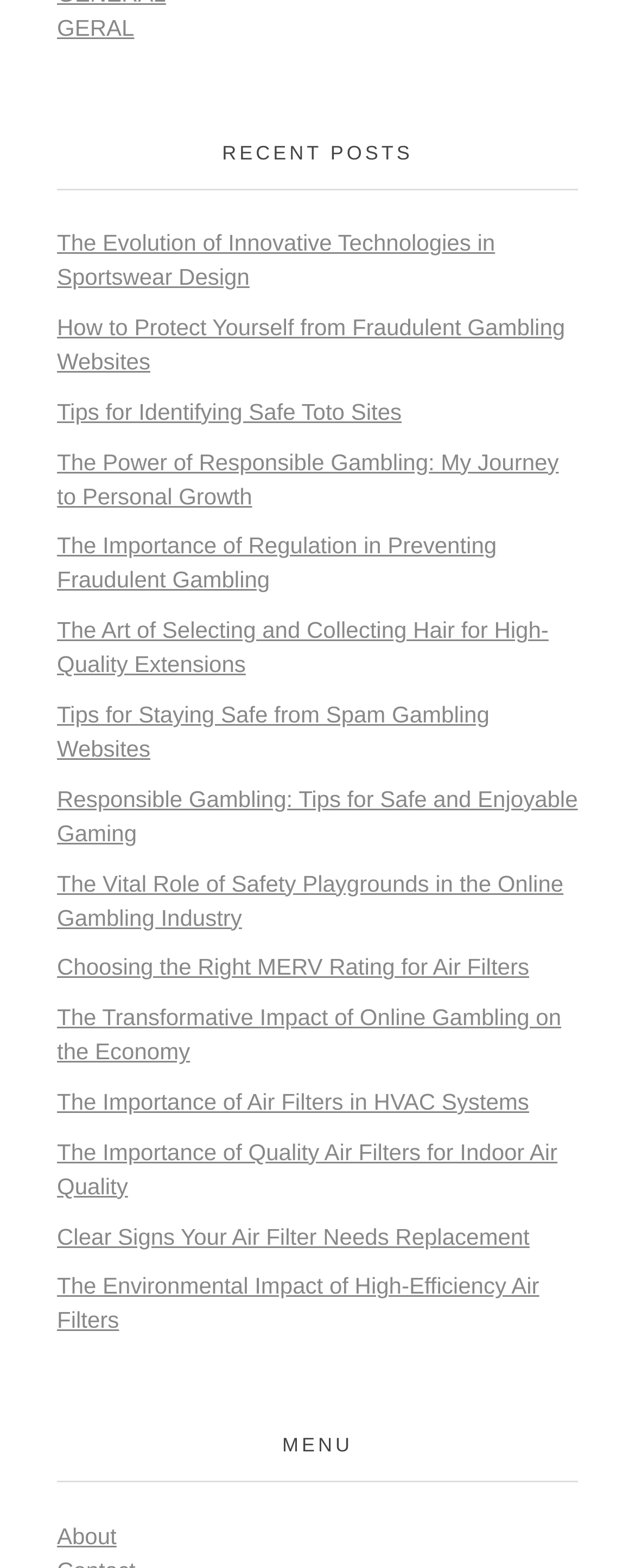Find the bounding box coordinates of the element to click in order to complete this instruction: "view recent posts". The bounding box coordinates must be four float numbers between 0 and 1, denoted as [left, top, right, bottom].

[0.09, 0.088, 0.91, 0.121]